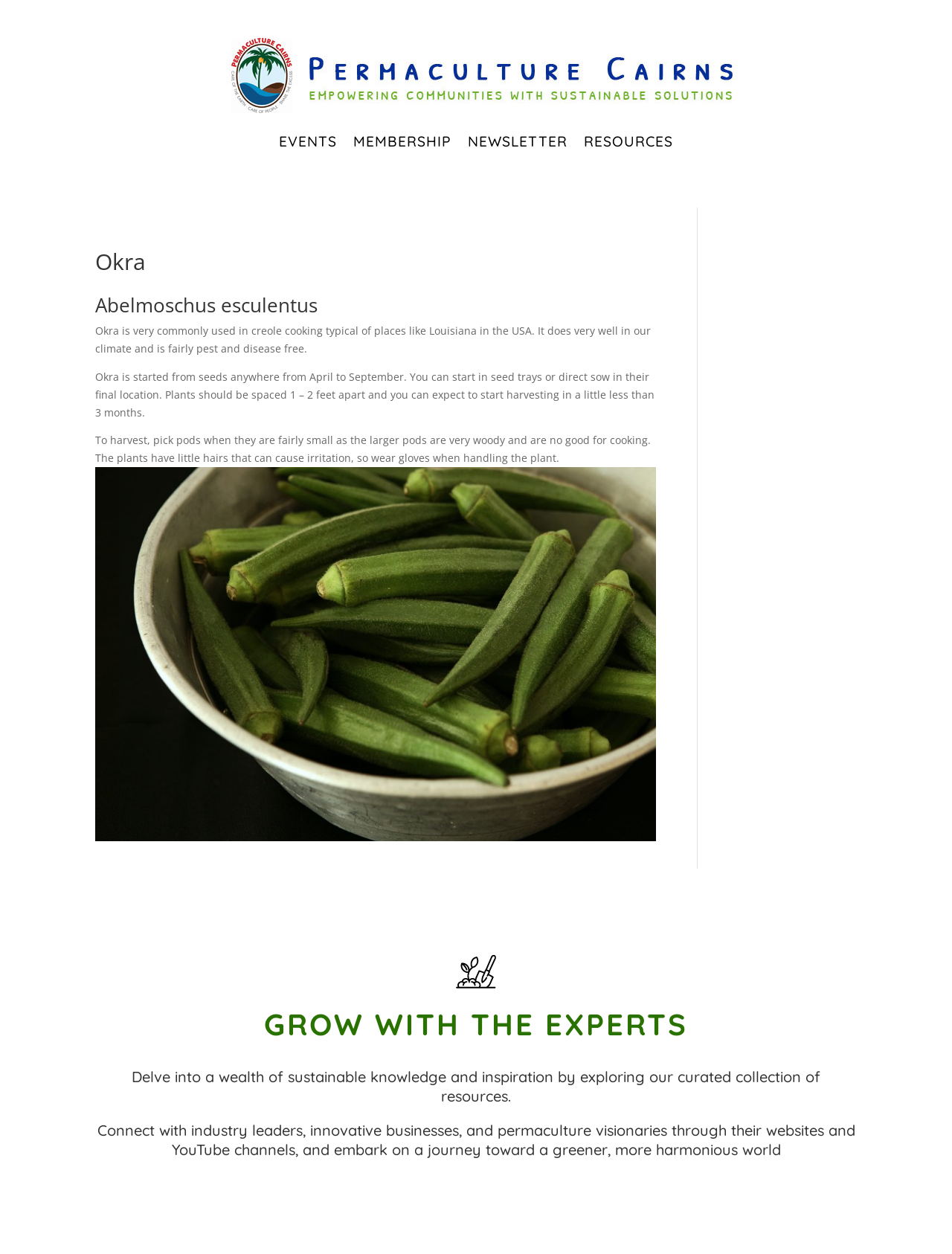How far apart should Okra plants be spaced?
Using the image, respond with a single word or phrase.

1-2 feet